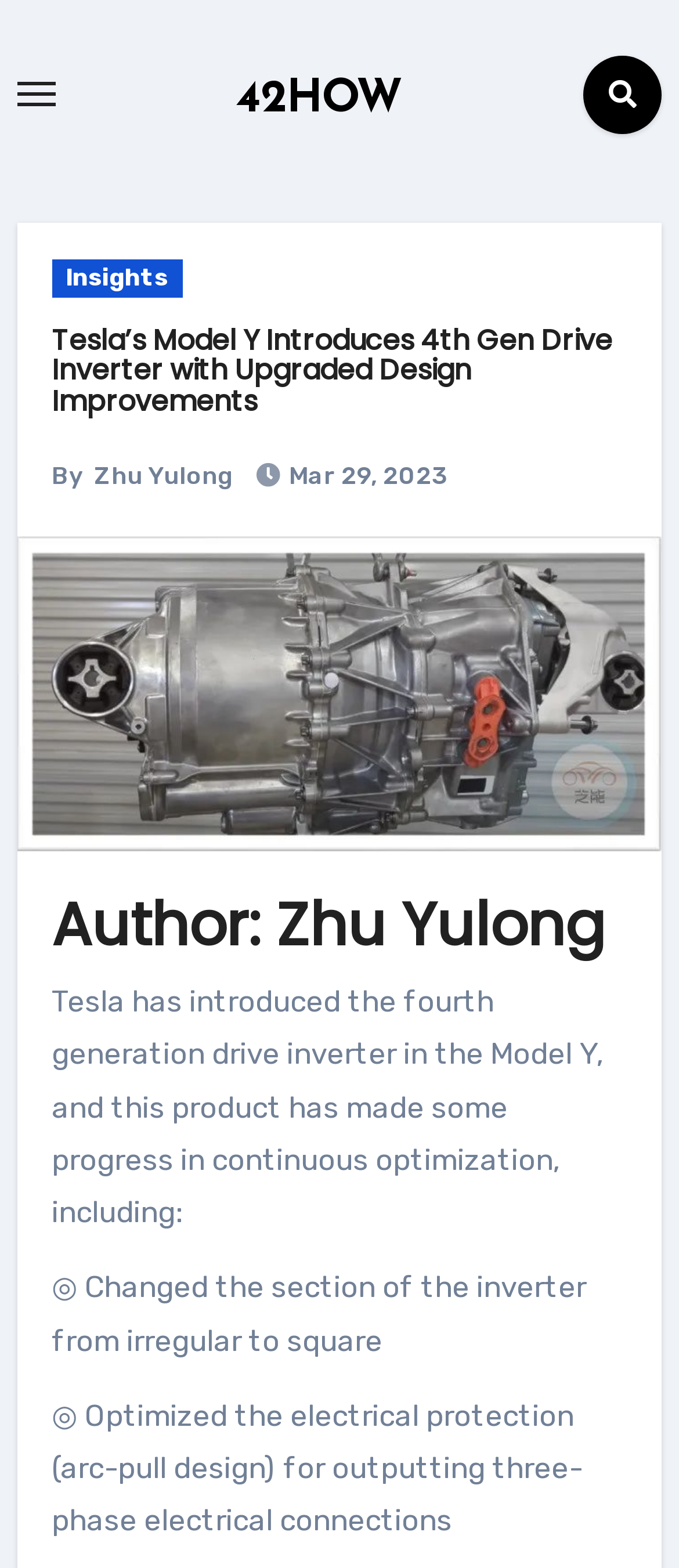Give a detailed account of the webpage's layout and content.

The webpage is about Tesla's Model Y introducing a 4th generation drive inverter with upgraded design improvements. At the top left corner, there is a button to toggle navigation. Next to it, there is a link to the website "42HOW". On the top right corner, there is a link with an icon. Below the icon, there are links to "Insights" and the title of the article "Tesla’s Model Y Introduces 4th Gen Drive Inverter with Upgraded Design Improvements". 

The article title is also a link, and below it, there is a byline with the author's name "Zhu Yulong" and the date "Mar 29, 2023". On the left side, there is a large link to the article, which takes up most of the width of the page. Above this link, there is an image related to the article. 

Below the image, there is a heading with the author's name, and then a paragraph of text describing the improvements made to the drive inverter, including changing the section of the inverter from irregular to square and optimizing the electrical protection for outputting three-phase electrical connections.